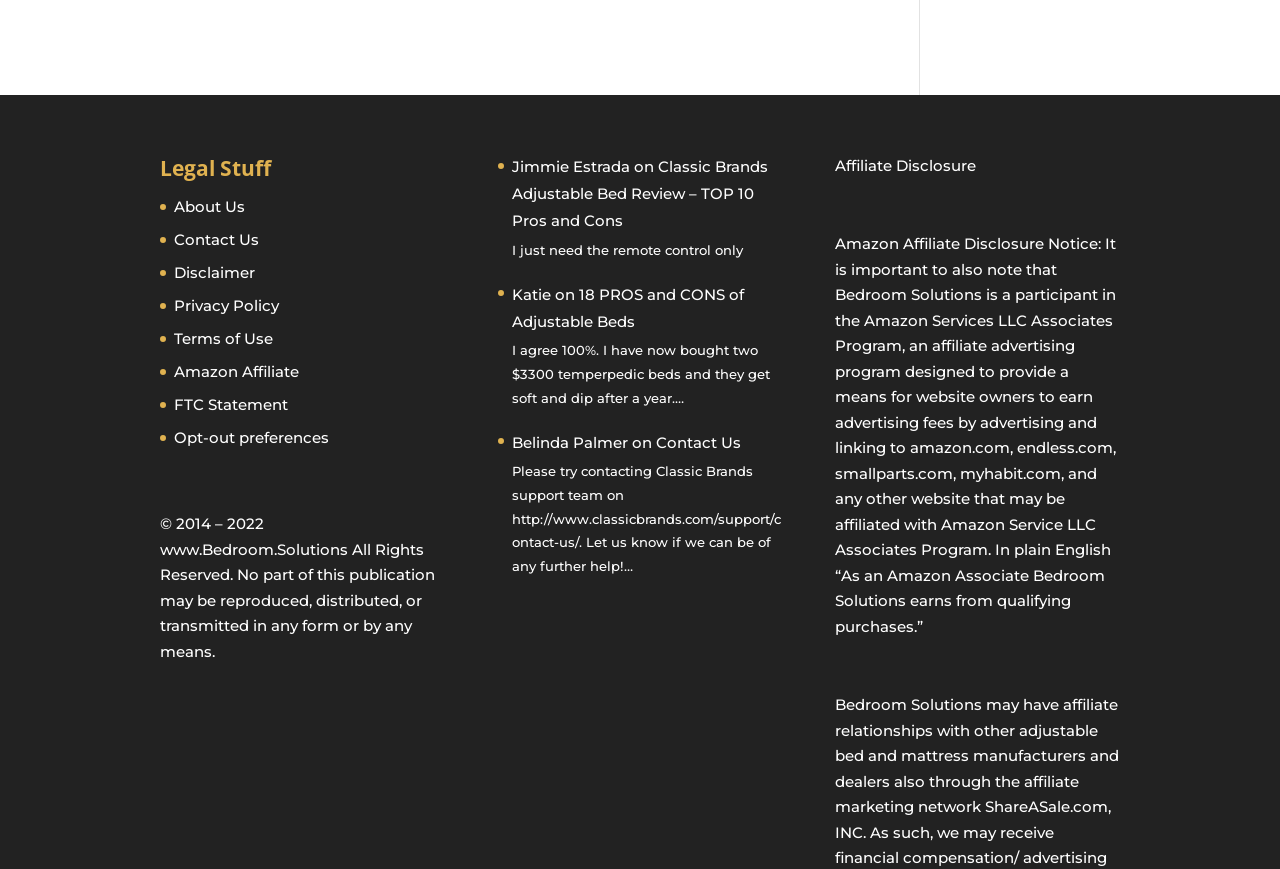Please respond to the question using a single word or phrase:
What is the purpose of the links at the top?

Legal and about pages